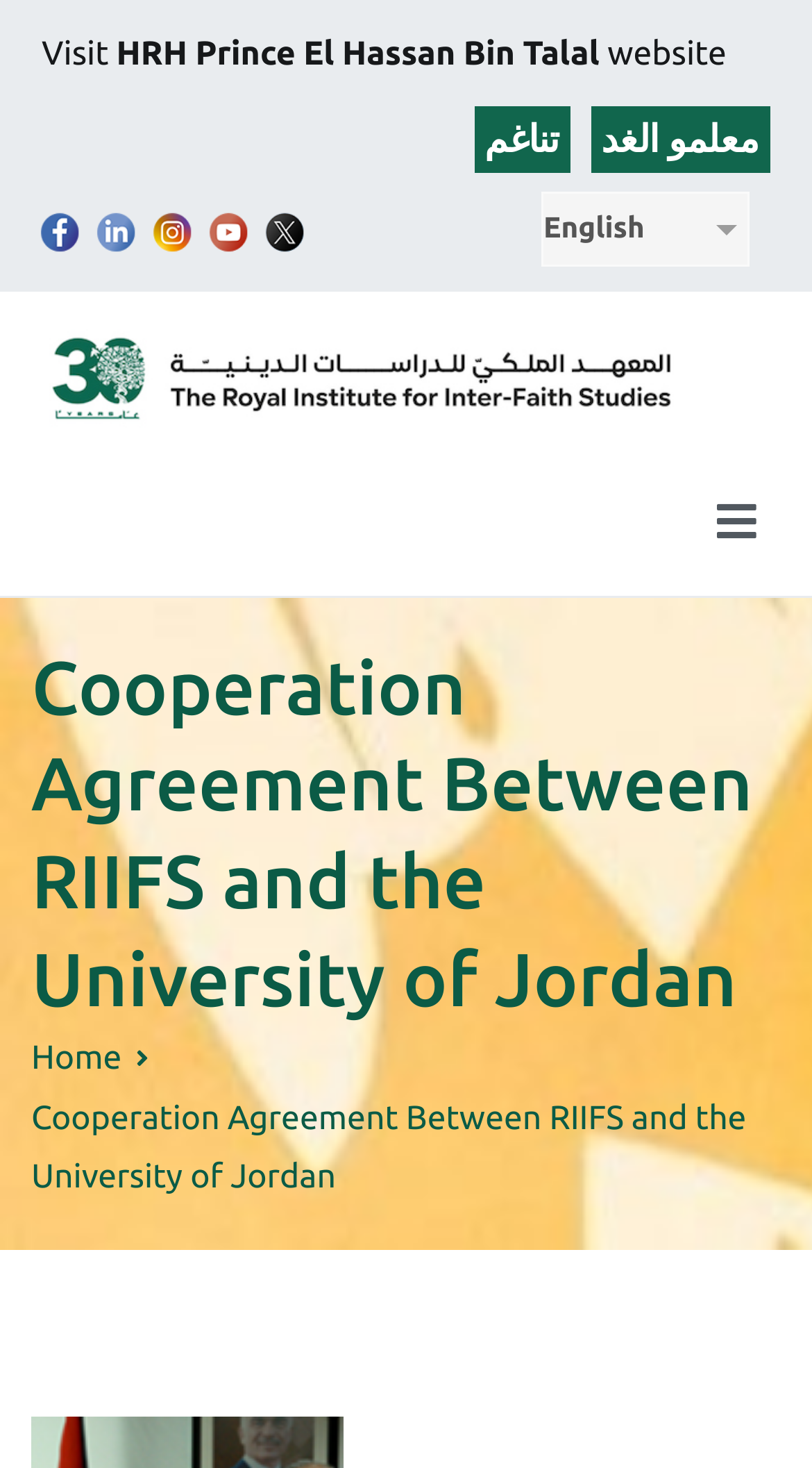Using the provided element description "website", determine the bounding box coordinates of the UI element.

[0.748, 0.024, 0.895, 0.05]